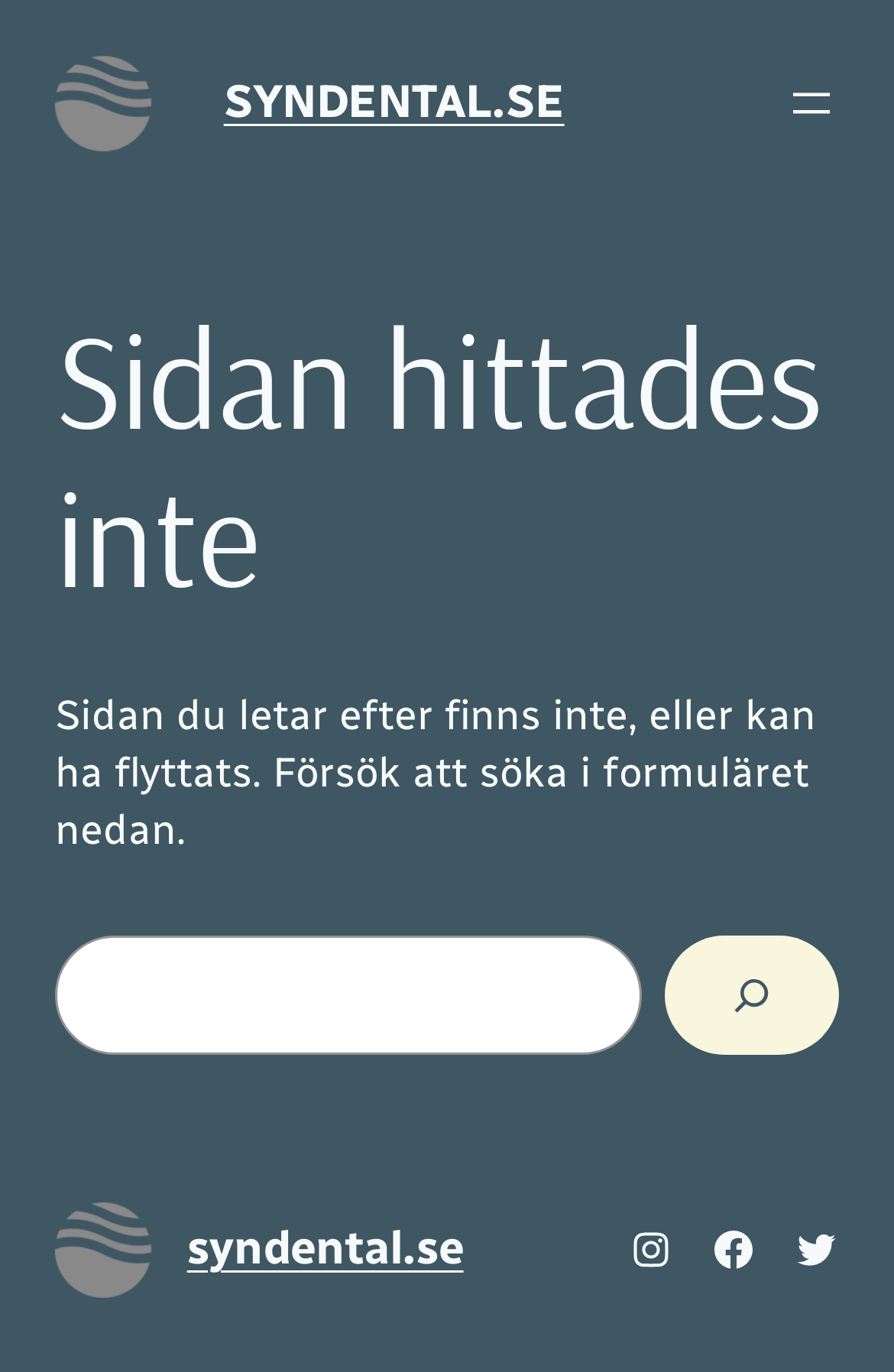Locate the bounding box coordinates of the item that should be clicked to fulfill the instruction: "Visit the 'Instagram' page".

[0.703, 0.893, 0.754, 0.927]